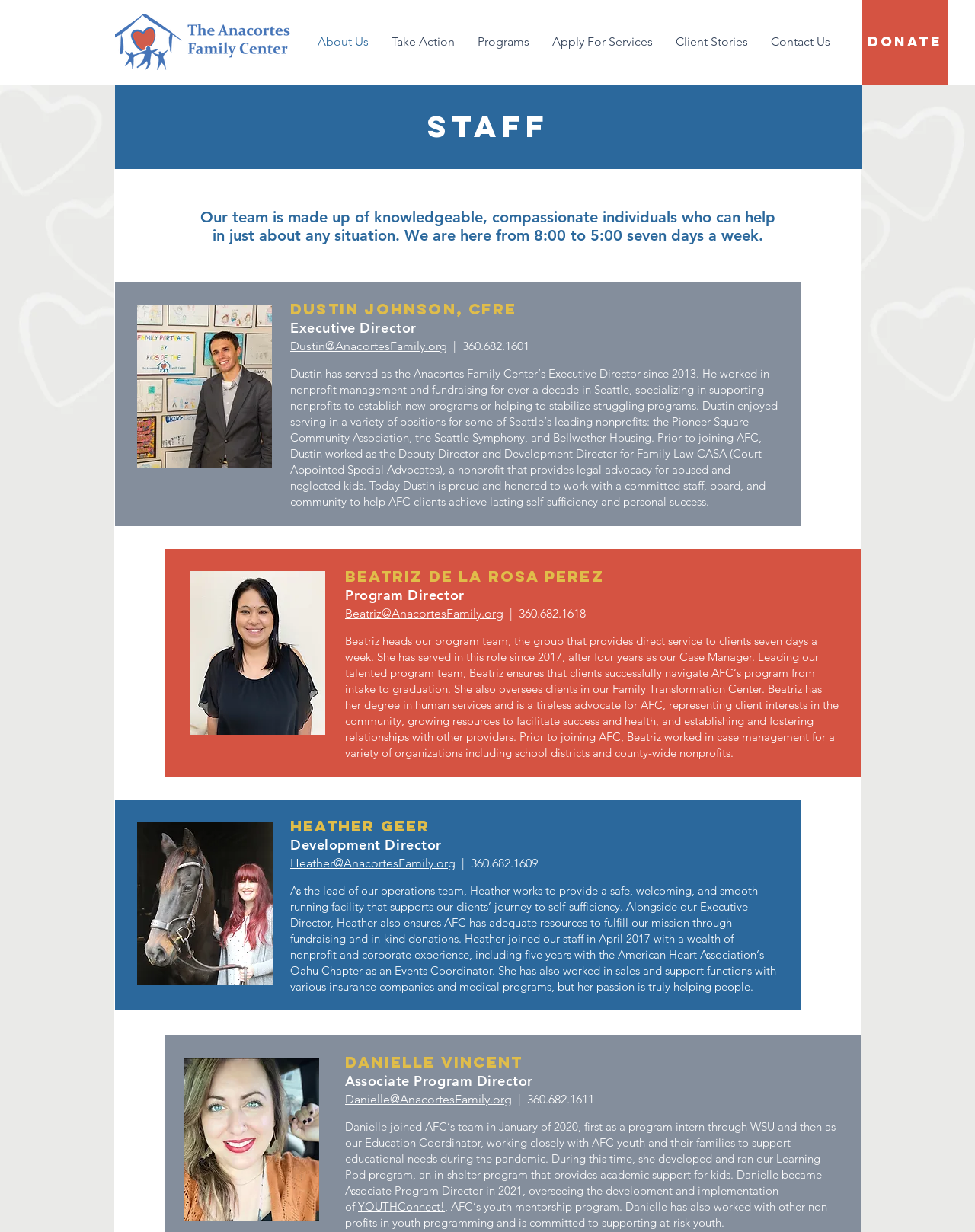Please determine the bounding box coordinates of the section I need to click to accomplish this instruction: "View Dustin Johnson's profile".

[0.298, 0.243, 0.785, 0.259]